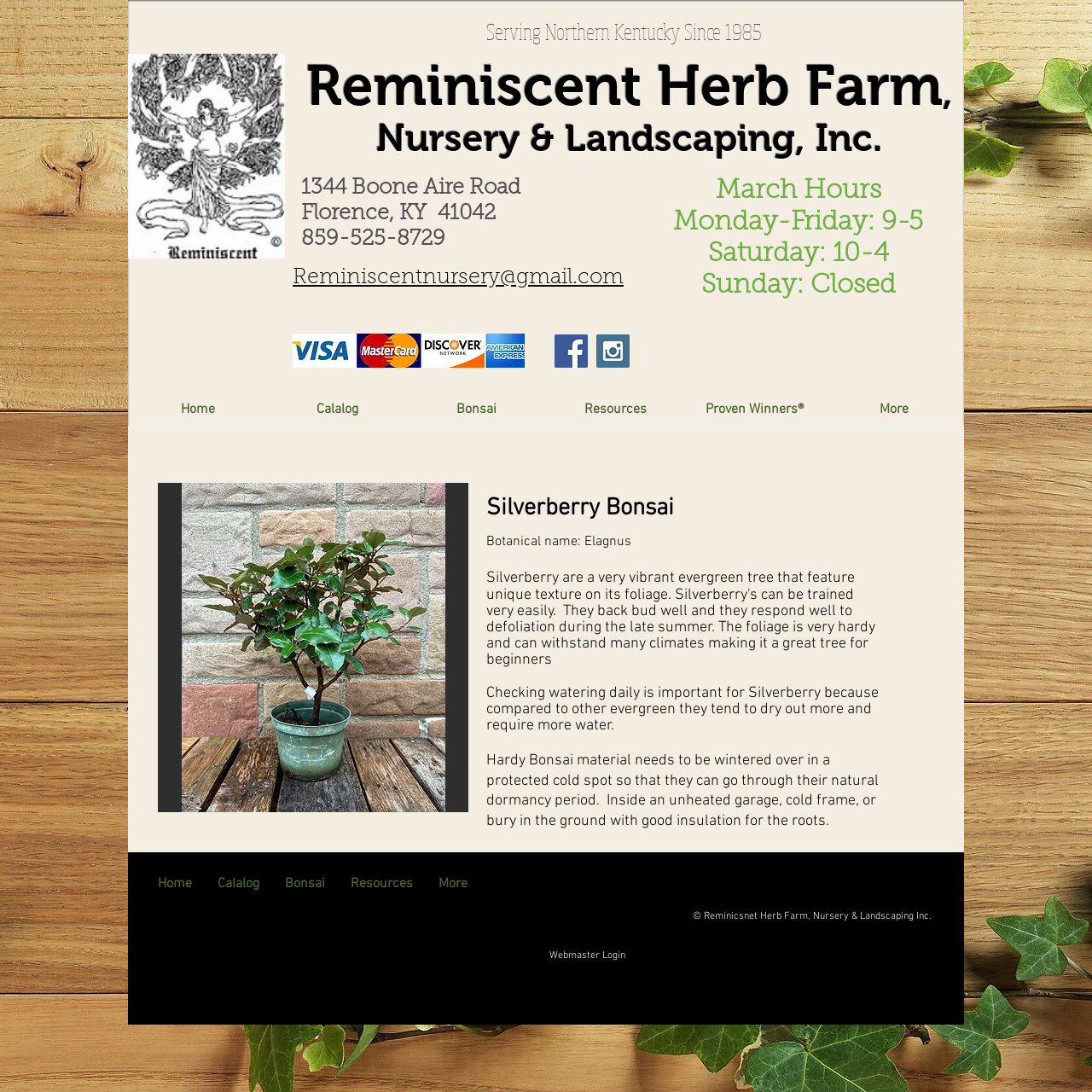Reply to the question with a single word or phrase:
What is the address of the nursery?

1344 Boone Aire Road Florence, KY 41042